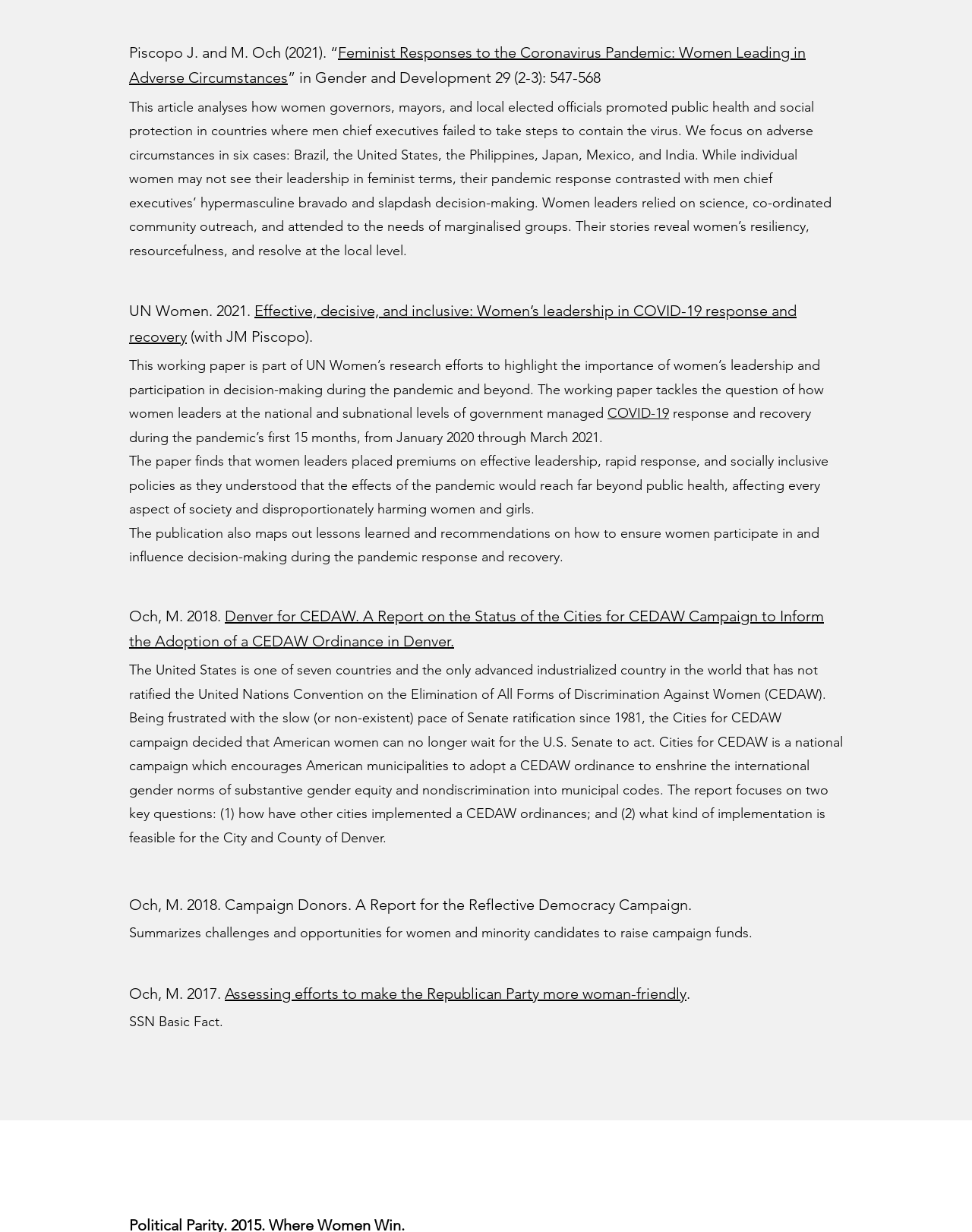Please provide a detailed answer to the question below based on the screenshot: 
How many publications are listed?

I counted the number of headings and links that appear to be publication titles, and there are 5 of them.